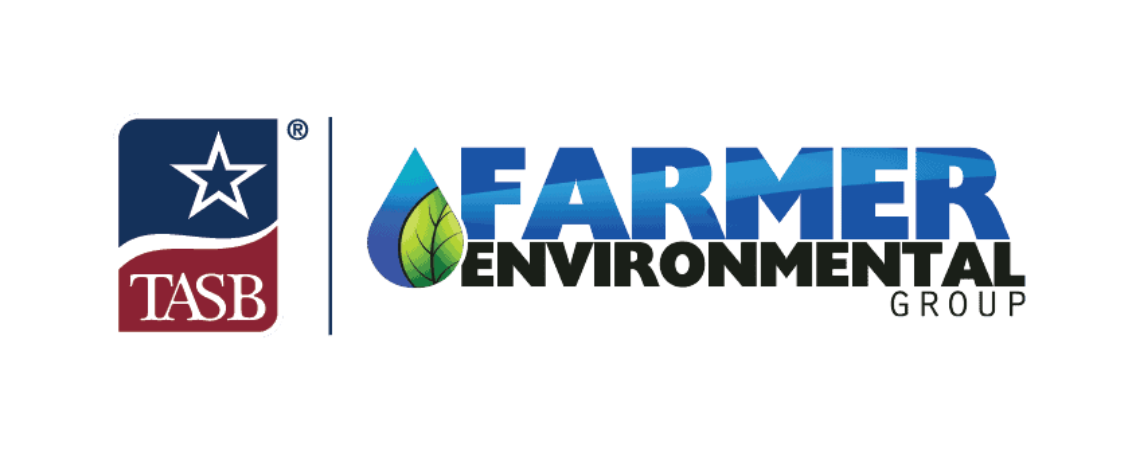Create a detailed narrative of what is happening in the image.

The image features the logo of Farmer Environmental Group, LLC, prominently displayed alongside the TASB (Texas Association of School Boards) emblem. The left side of the logo showcases a stylized Texas star within a colorful square, representing TASB, while the right side boldly presents the company name "FARMER" in a vibrant blue font, underlined by a green drop of water that incorporates a leaf design, symbolizing the company's commitment to environmental services. This logo signifies Farmer Environmental Group's status as a Preferred Provider with TASB, reflecting its mission and presence in the environmental sector.